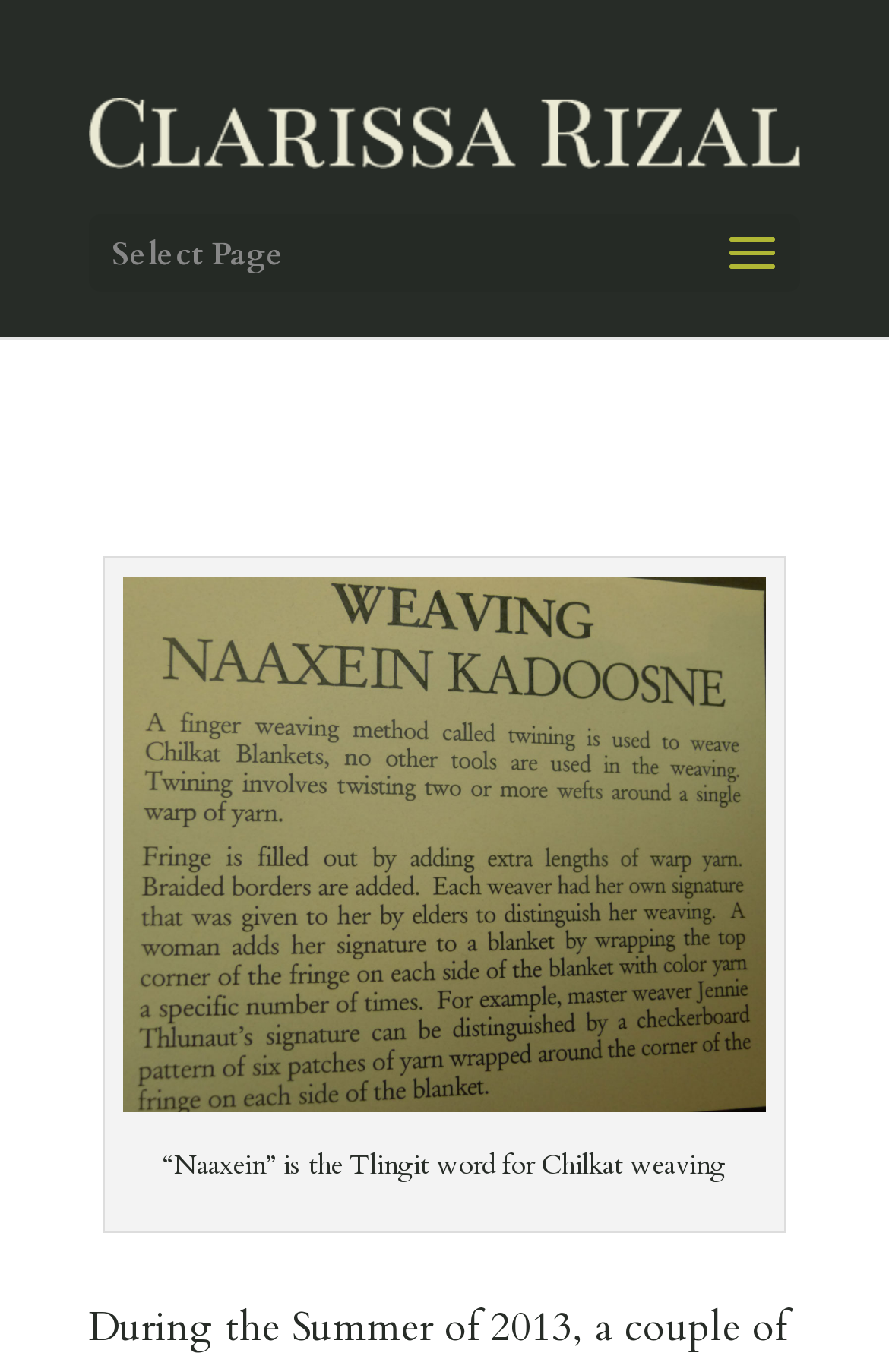Locate the UI element described by alt="Clarissa Rizal" and provide its bounding box coordinates. Use the format (top-left x, top-left y, bottom-right x, bottom-right y) with all values as floating point numbers between 0 and 1.

[0.1, 0.075, 0.9, 0.114]